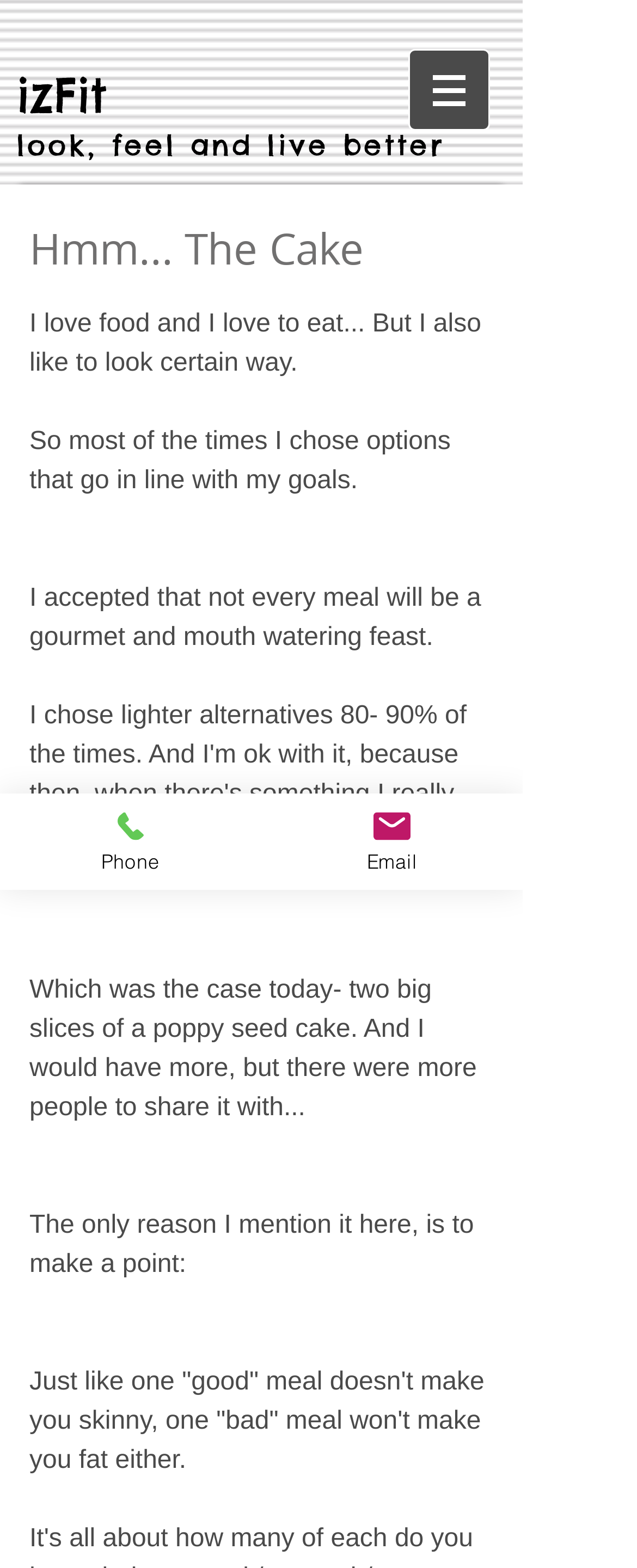Utilize the details in the image to give a detailed response to the question: What is the author's attitude towards food?

The author's attitude towards food can be inferred from the text on the page, which suggests that they enjoy food but also care about their appearance. The author mentions that they 'love food and I love to eat' but also 'like to look certain way', indicating a balanced approach to food and fitness.